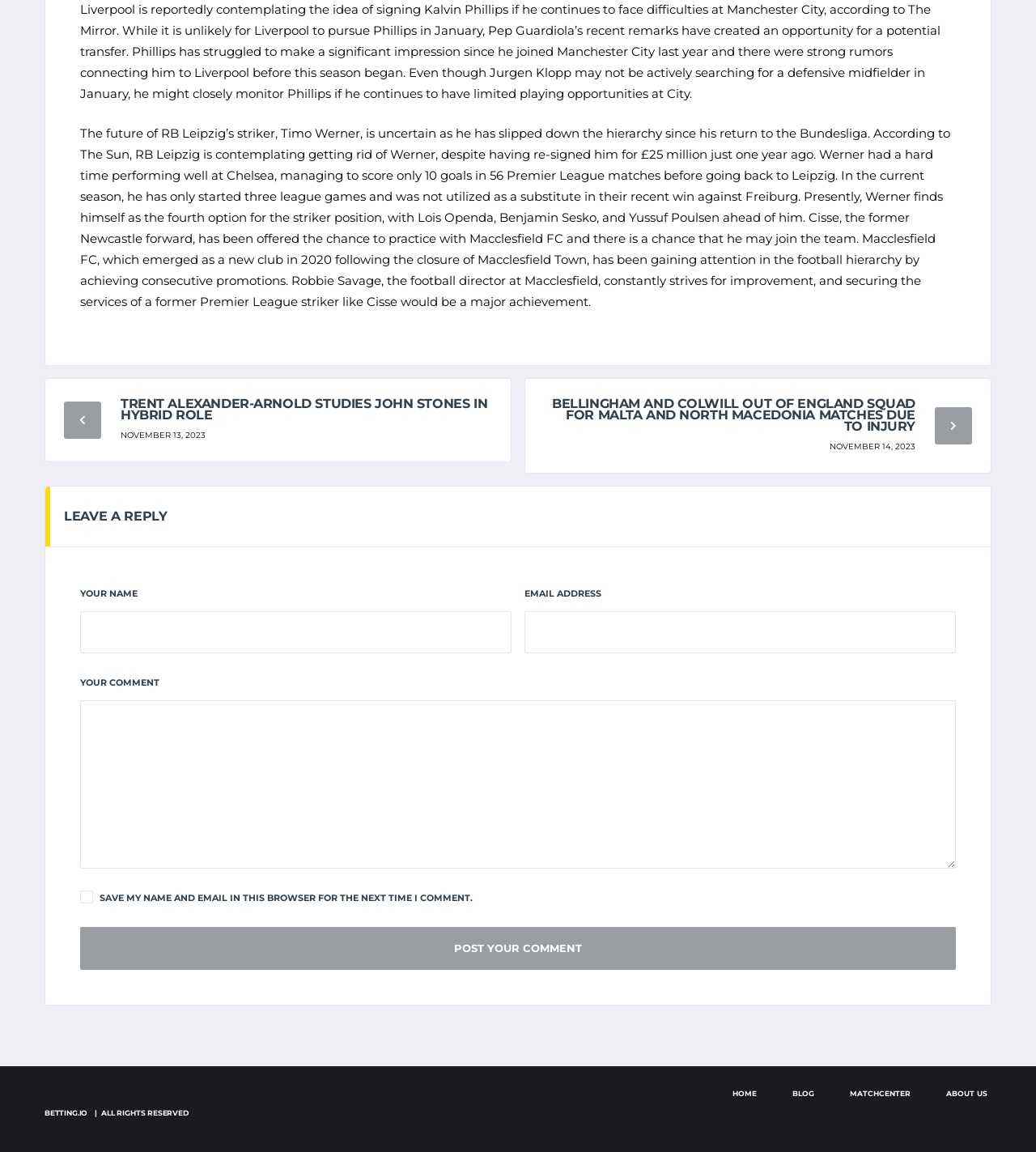How many goals did Timo Werner score in 56 Premier League matches?
Please provide a single word or phrase as the answer based on the screenshot.

10